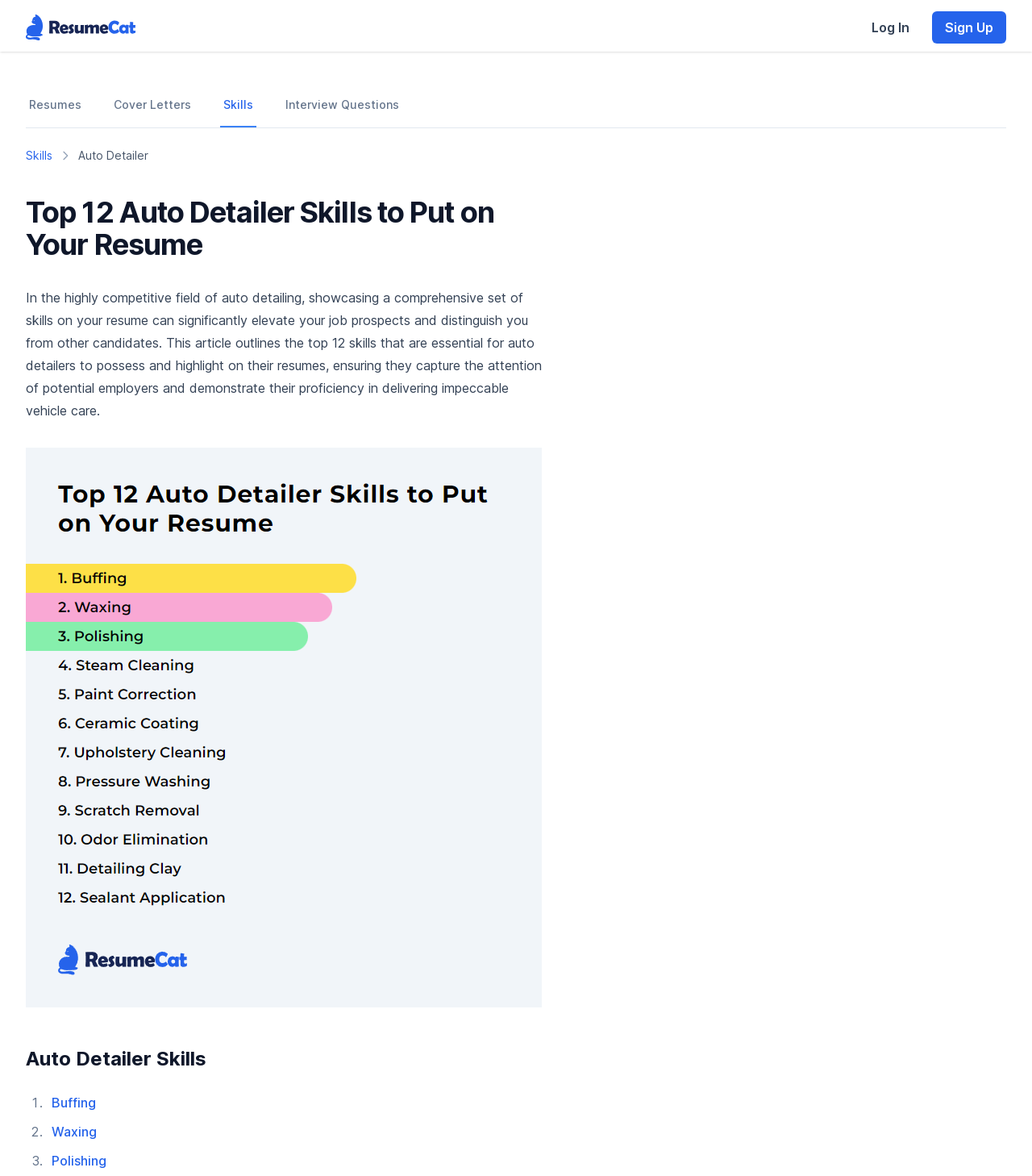Please provide the bounding box coordinates for the UI element as described: "parent_node: Log In". The coordinates must be four floats between 0 and 1, represented as [left, top, right, bottom].

[0.025, 0.008, 0.131, 0.038]